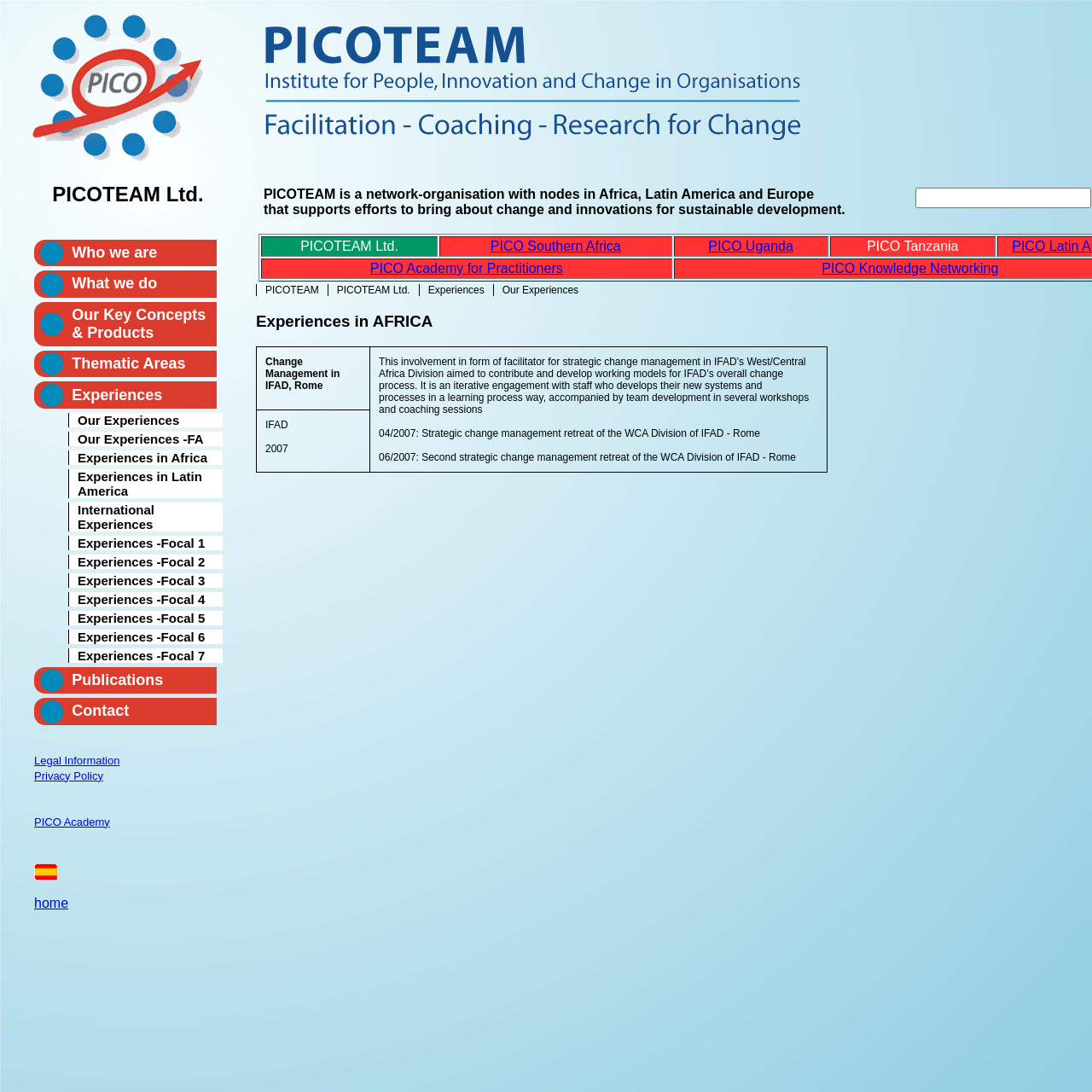What is the name of the organization?
Please respond to the question with a detailed and thorough explanation.

The name of the organization can be found in the top-left corner of the webpage, where it is written 'Our Experiences - PICOTEAM'. This suggests that PICOTEAM is the name of the organization.